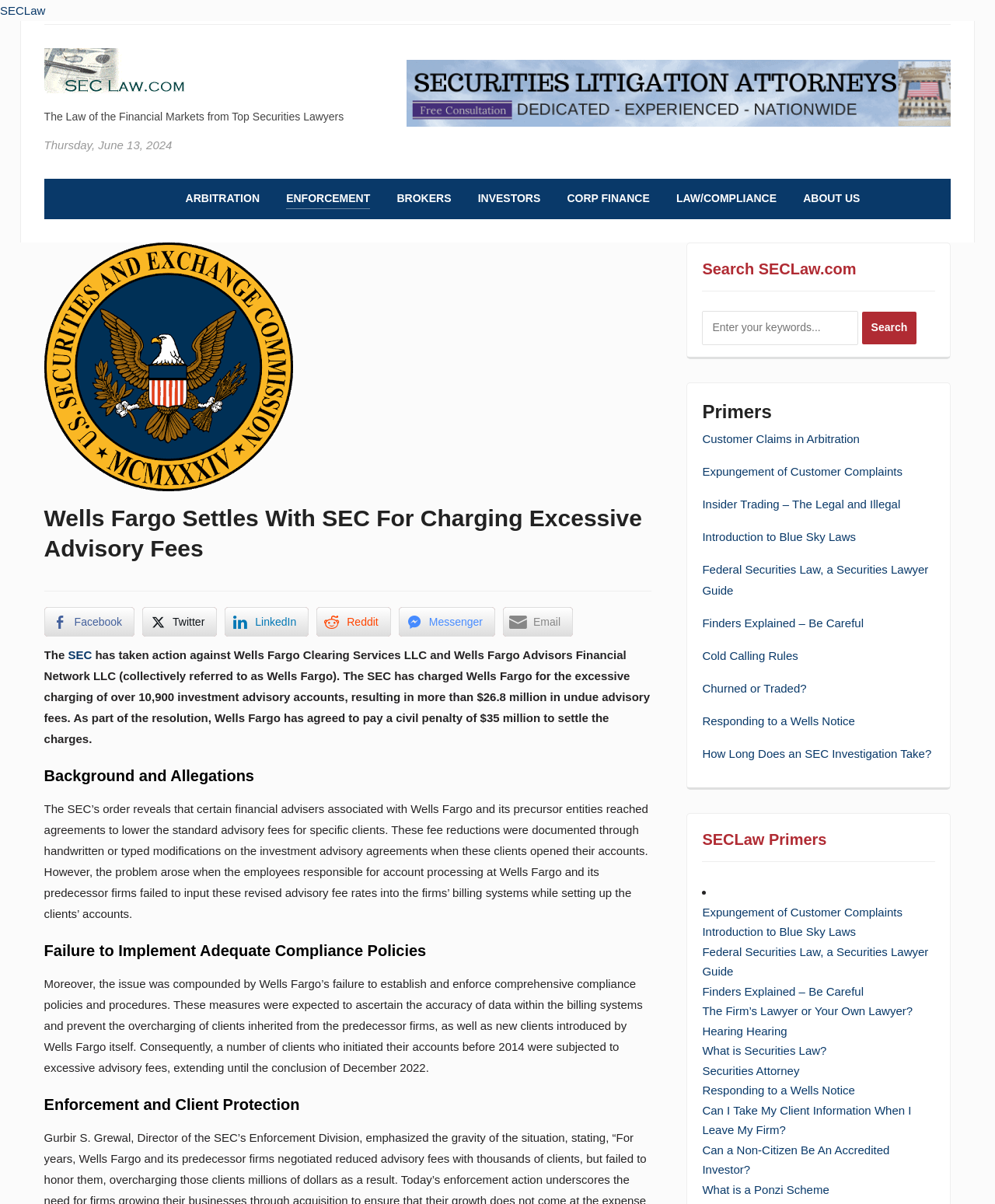Pinpoint the bounding box coordinates of the clickable element to carry out the following instruction: "Read about Wells Fargo Settles with SEC."

[0.044, 0.418, 0.655, 0.468]